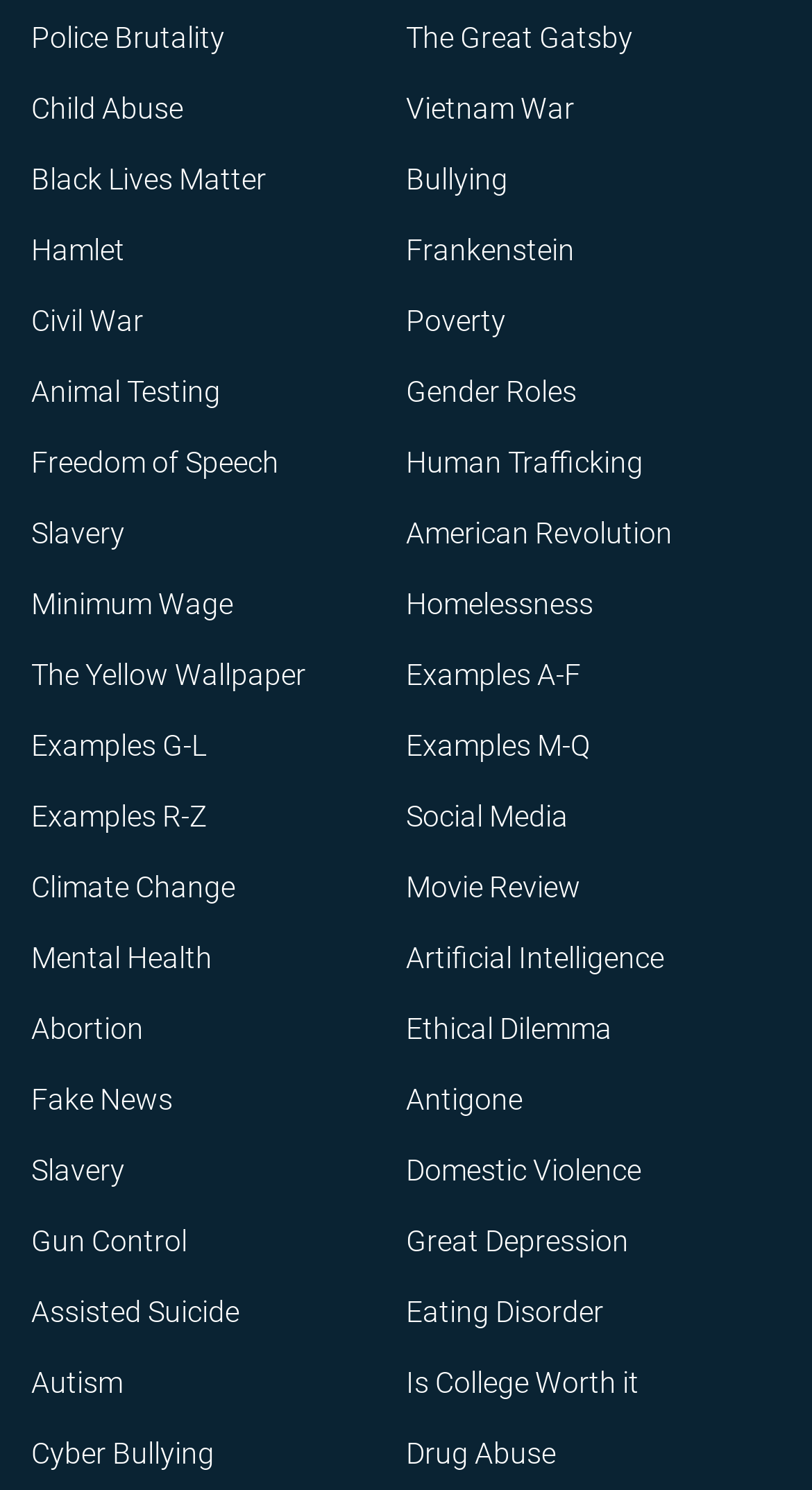Determine the bounding box for the described UI element: "Freedom of Speech".

[0.038, 0.387, 0.354, 0.409]